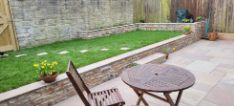What is the purpose of the stone walling?
Based on the image content, provide your answer in one word or a short phrase.

Water management